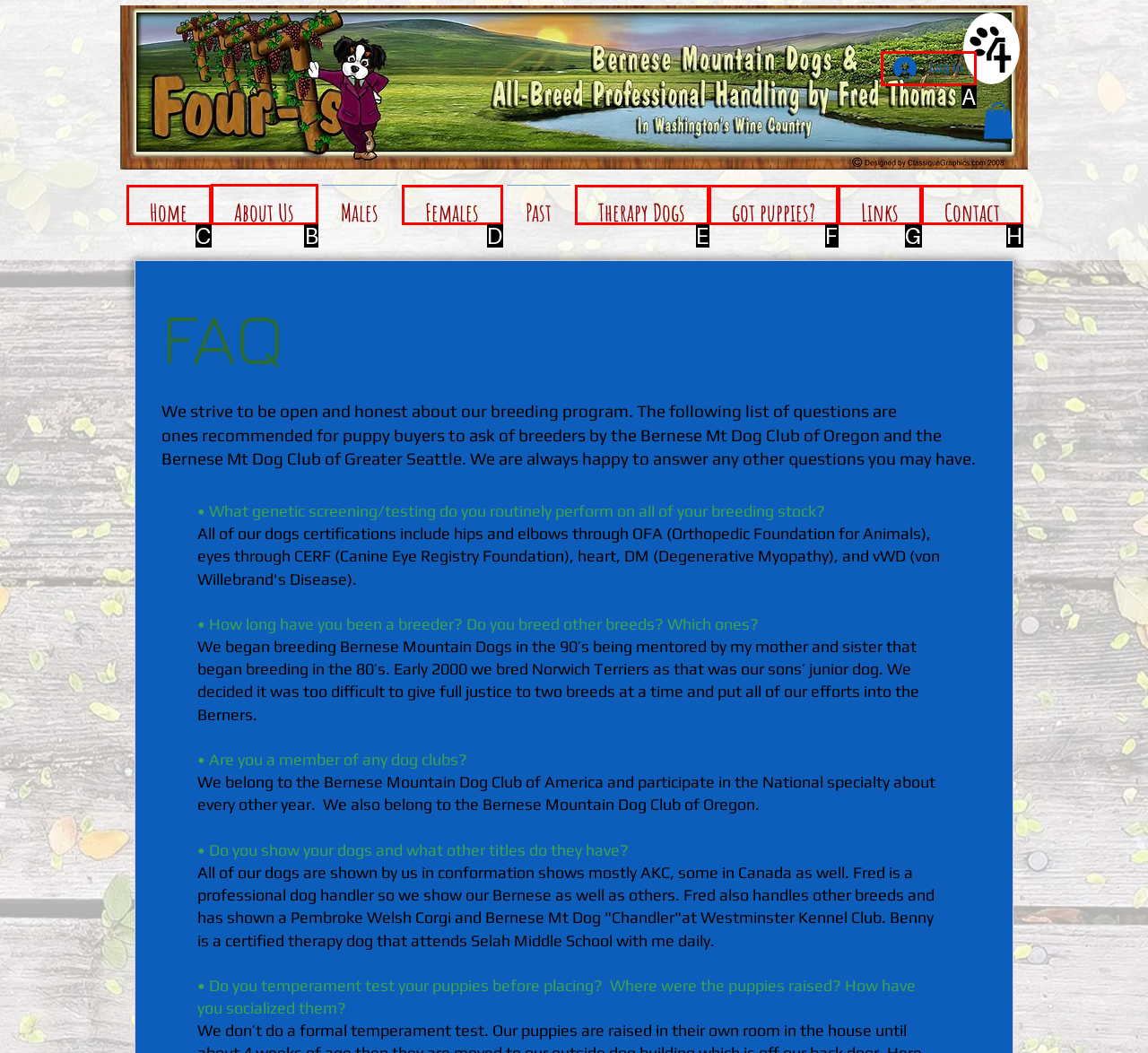Point out the correct UI element to click to carry out this instruction: View the About Us page
Answer with the letter of the chosen option from the provided choices directly.

B